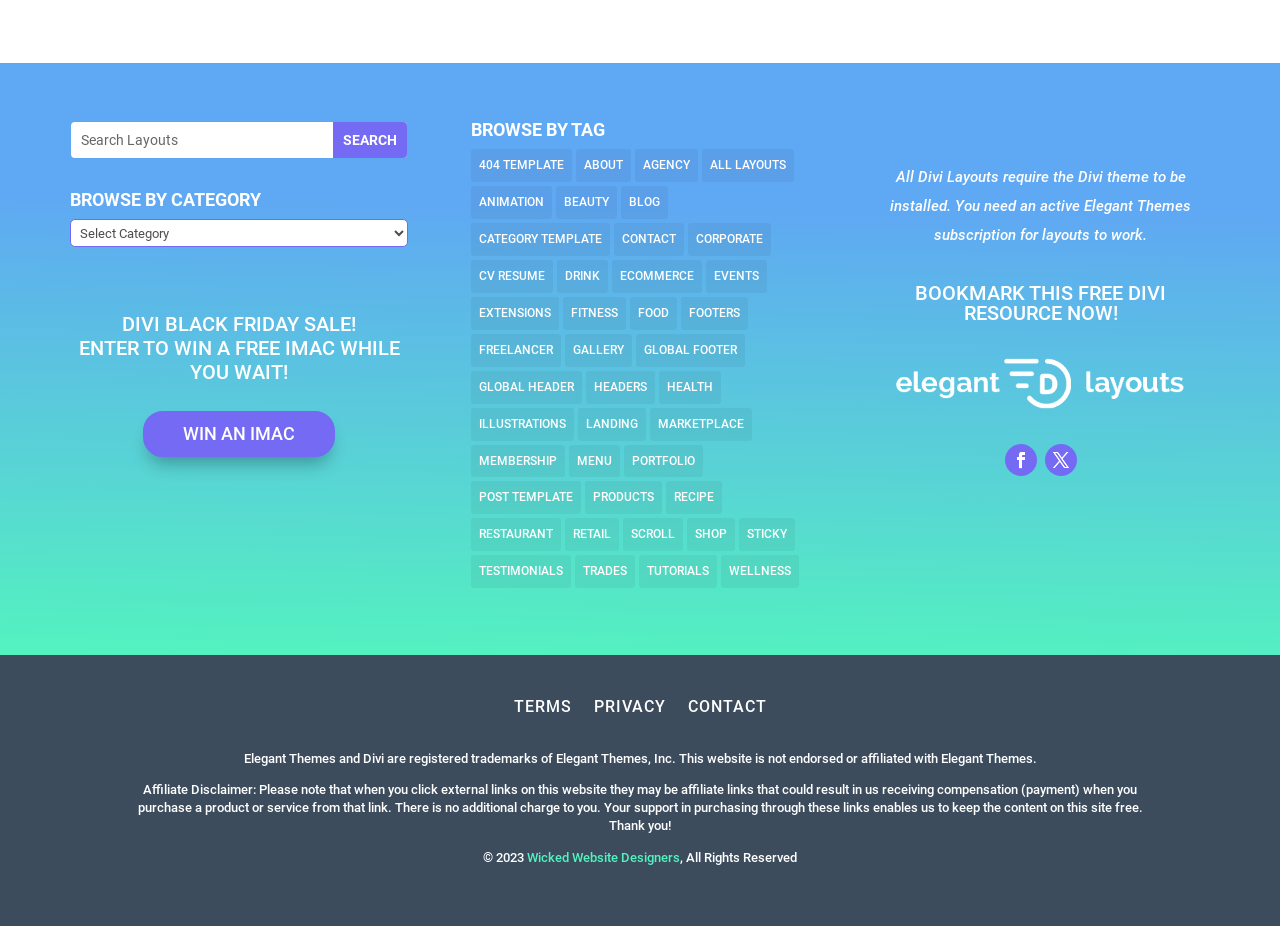Provide the bounding box for the UI element matching this description: "Footers".

[0.532, 0.321, 0.584, 0.356]